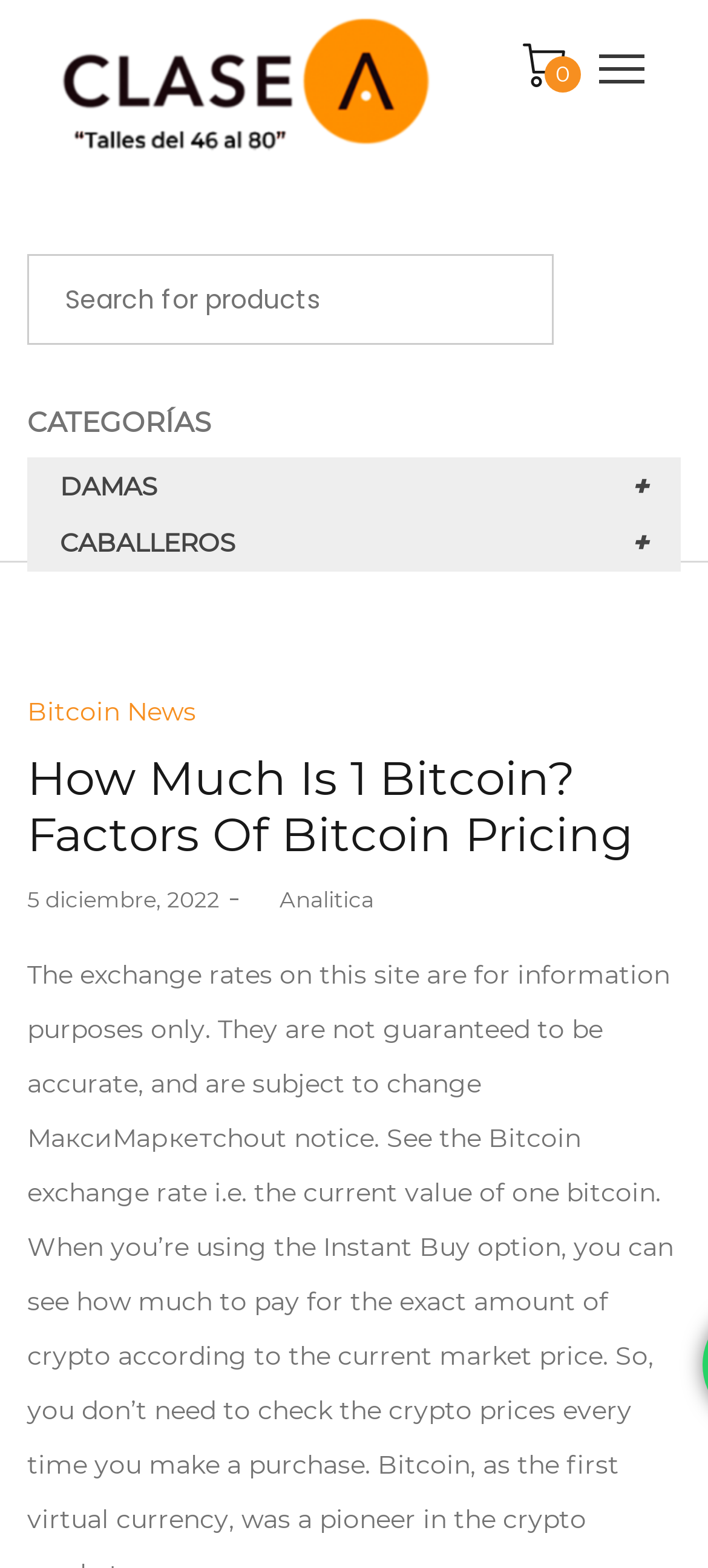Given the element description DAMAS+, specify the bounding box coordinates of the corresponding UI element in the format (top-left x, top-left y, bottom-right x, bottom-right y). All values must be between 0 and 1.

[0.038, 0.291, 0.962, 0.328]